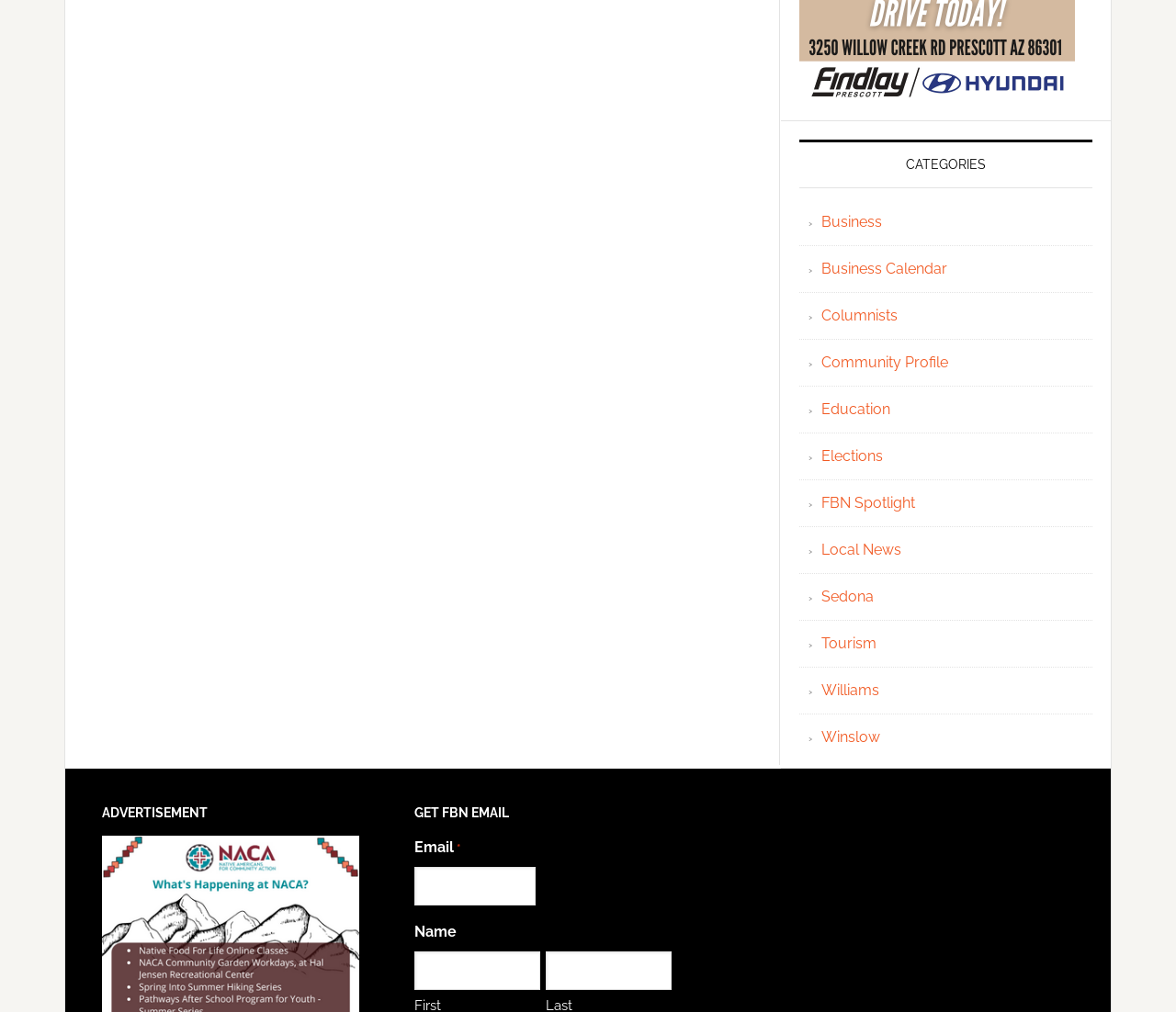How many textboxes are there for email input?
Kindly offer a comprehensive and detailed response to the question.

I examined the section with the 'GET FBN EMAIL' heading and found three textboxes, each allowing users to input their email address.